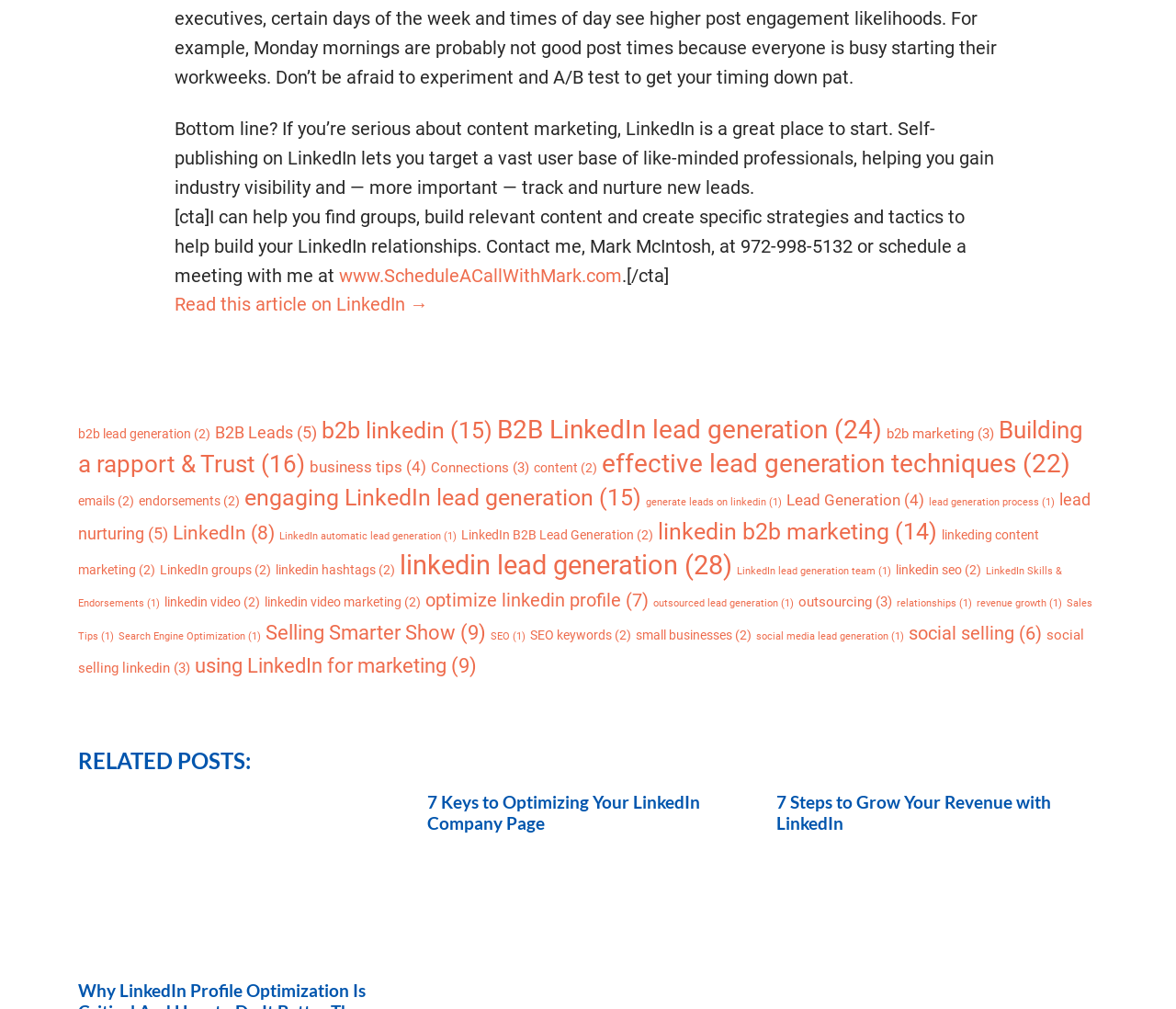What is the main topic of this webpage?
Based on the screenshot, answer the question with a single word or phrase.

LinkedIn lead generation